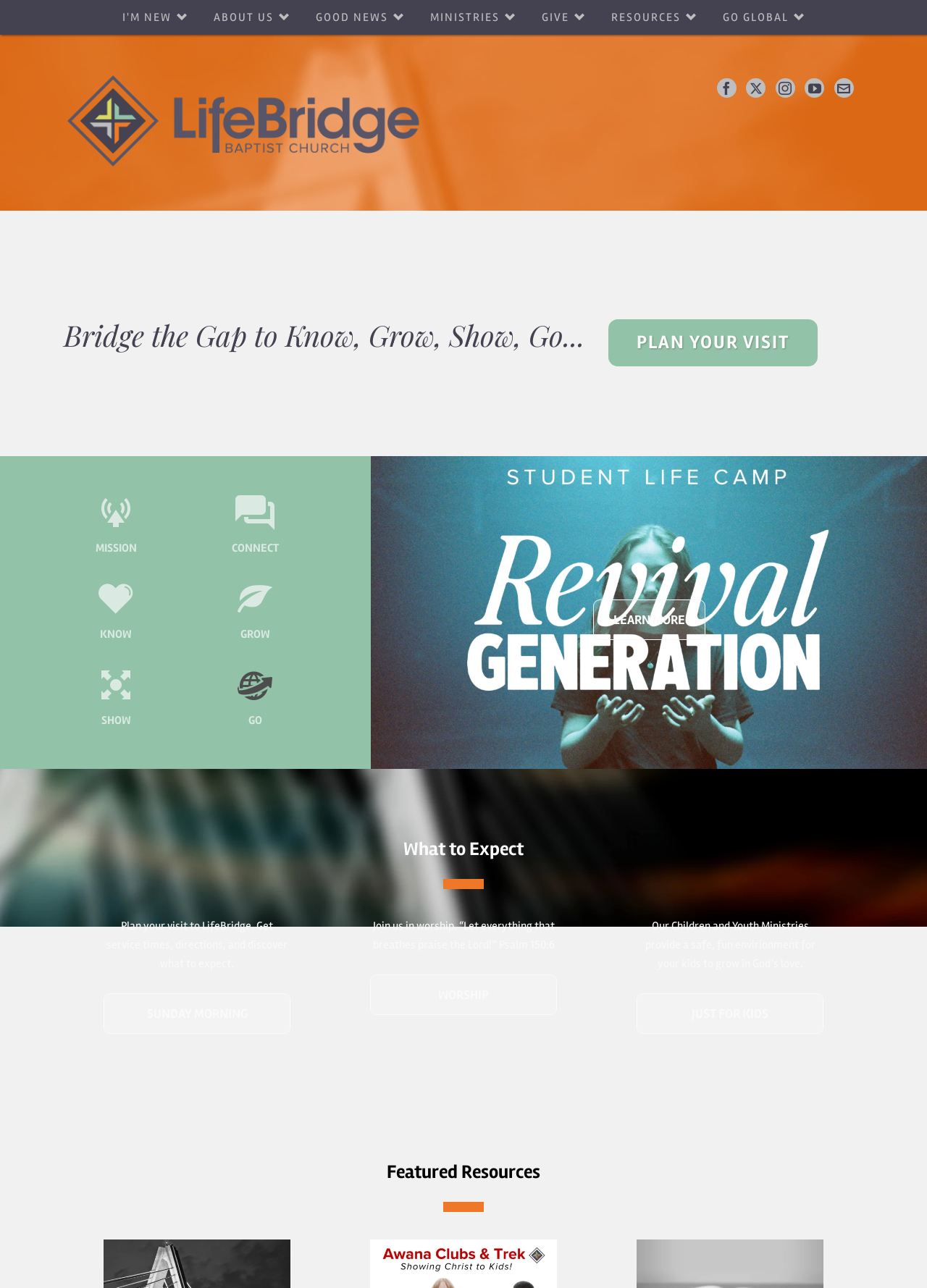Utilize the information from the image to answer the question in detail:
What is the main theme of the webpage?

The webpage appears to be about a church, LifeBridge Baptist Church, and its various activities, such as worship, ministries, and resources, which are highlighted through different sections and links on the webpage.